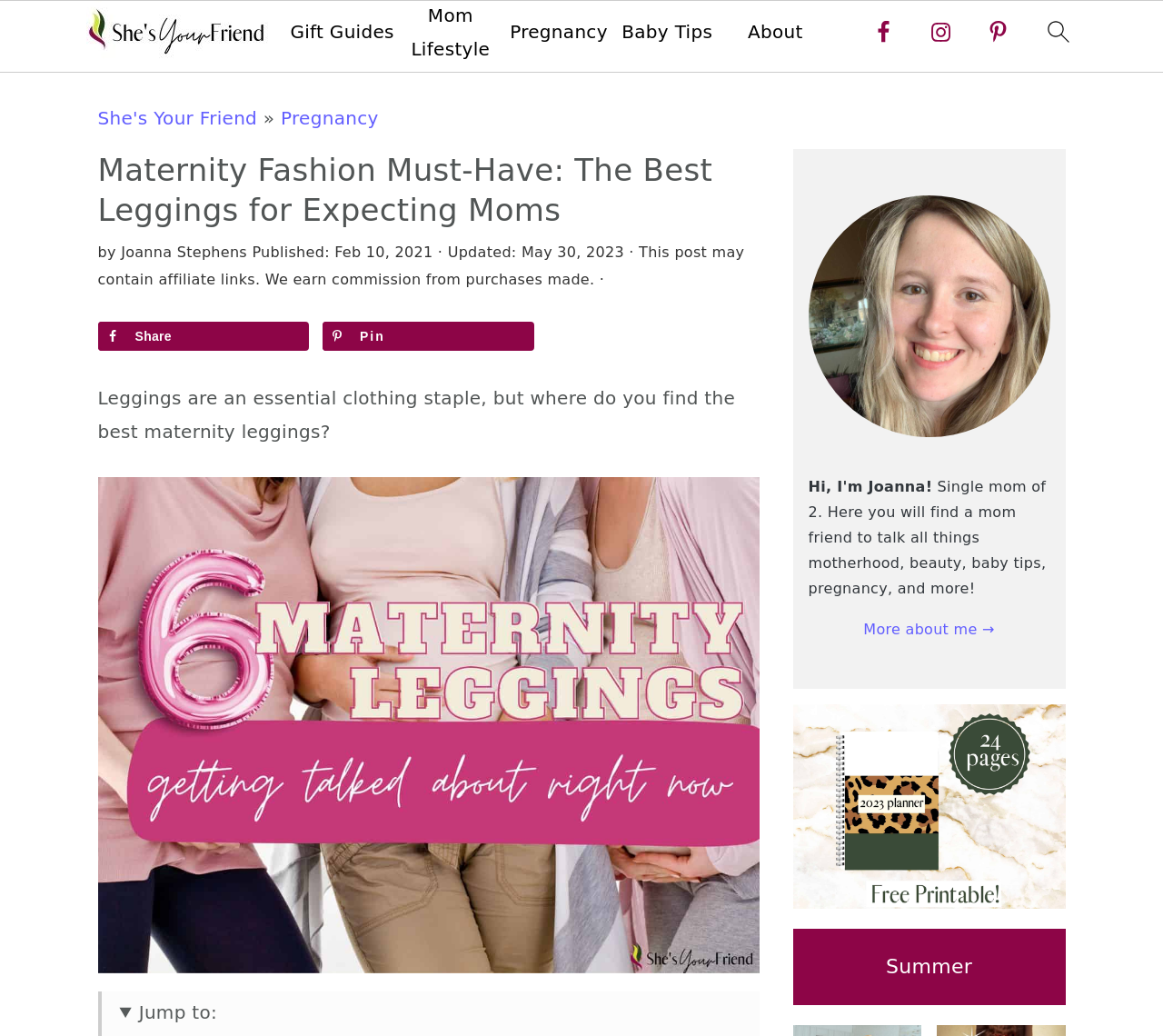Please respond in a single word or phrase: 
What is the free resource being offered in the webpage?

A 2023 planner